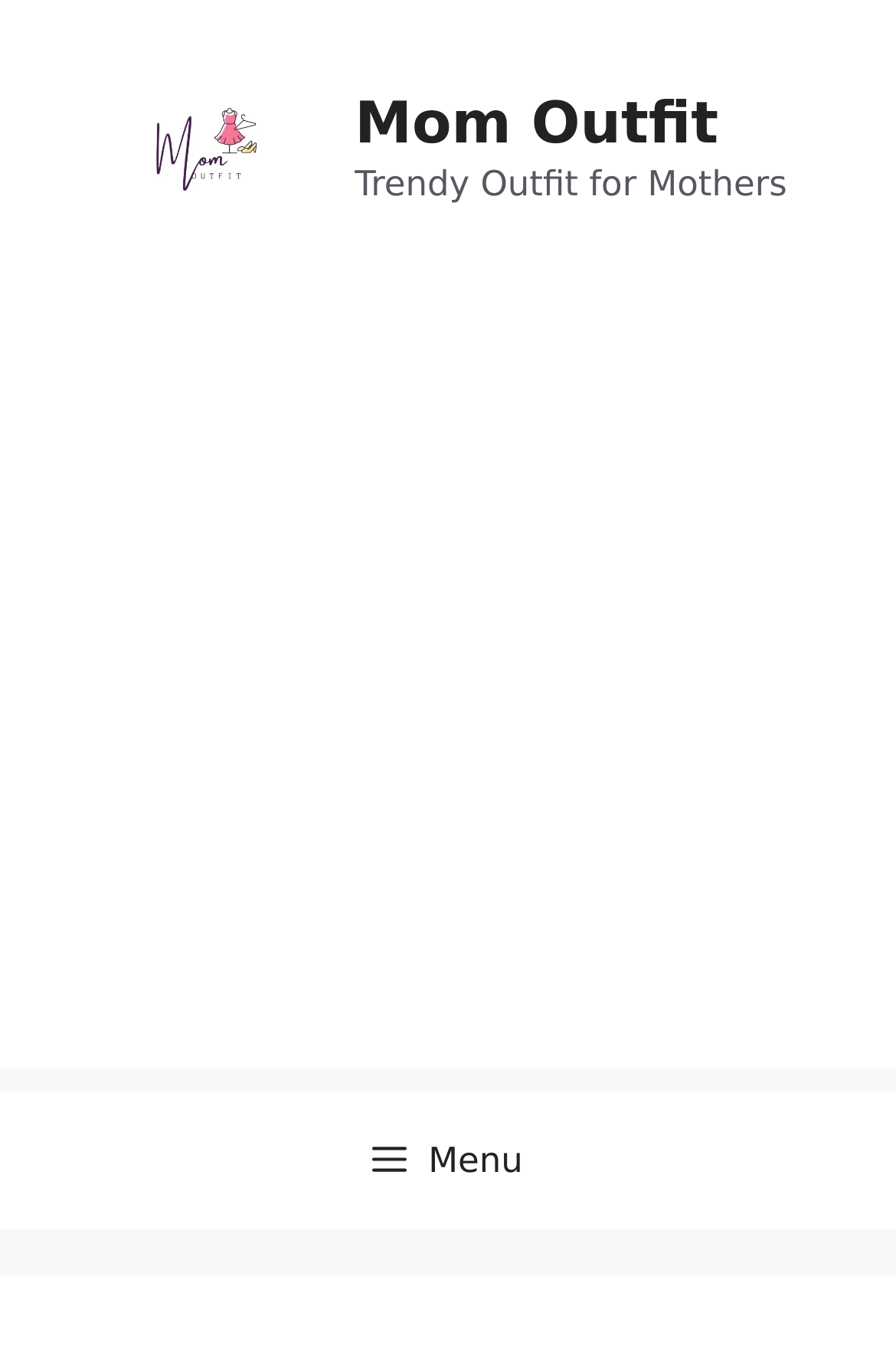Provide a one-word or short-phrase response to the question:
What is the purpose of the Bubs Maternity Pillow?

Comfortable pregnancy